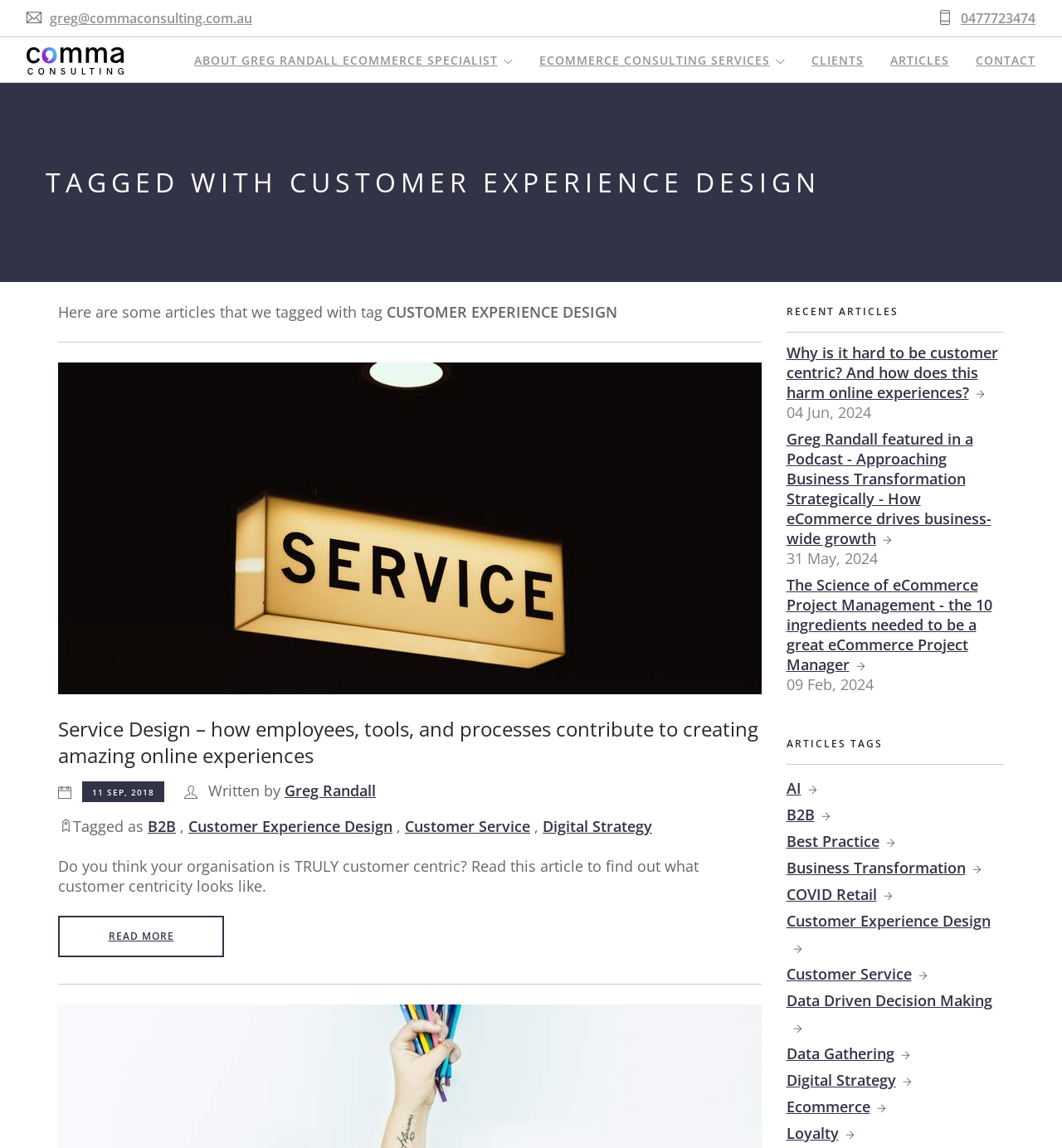Offer an in-depth caption of the entire webpage.

This webpage is about Comma Consulting, a specialist in eCommerce and digital services. At the top, there is a logo of Comma Consulting, accompanied by a link to the company's name. Below the logo, there are several links to different sections of the website, including "About Greg Randall eCommerce Specialist", "eCommerce Consulting Services", "Clients", "Articles", and "Contact".

On the left side of the page, there is a section with a heading "TAGGED WITH CUSTOMER EXPERIENCE DESIGN". Below this heading, there is a brief description of articles tagged with this topic. This section is separated from the rest of the page by a horizontal line.

The main content of the page is a list of articles, each with a title, a brief summary, and a "Read More" link. The articles are arranged in a vertical column, with each article separated by a horizontal line. The articles are tagged with various topics, such as "B2B", "Customer Experience Design", "Customer Service", and "Digital Strategy". The tags are listed below each article, along with the date of publication.

On the right side of the page, there is a section with a heading "RECENT ARTICLES". This section lists several recent articles, each with a title, a brief summary, and a date of publication. Below this section, there is another section with a heading "ARTICLES TAGS", which lists various tags used in the articles, such as "AI", "B2B", "Best Practice", and "Customer Experience Design".